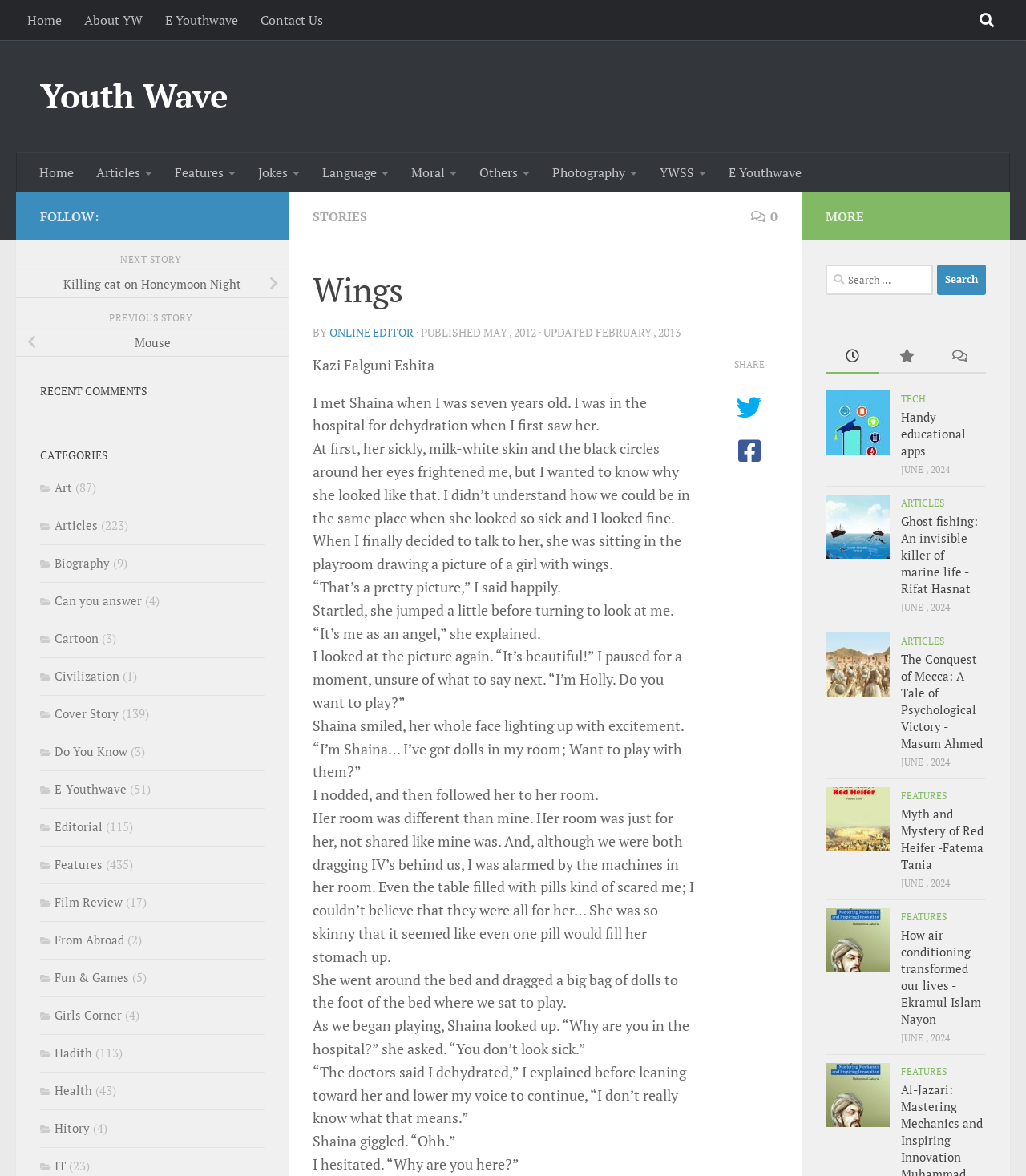Identify the bounding box coordinates for the UI element described as: "Online Editor". The coordinates should be provided as four floats between 0 and 1: [left, top, right, bottom].

[0.321, 0.276, 0.403, 0.289]